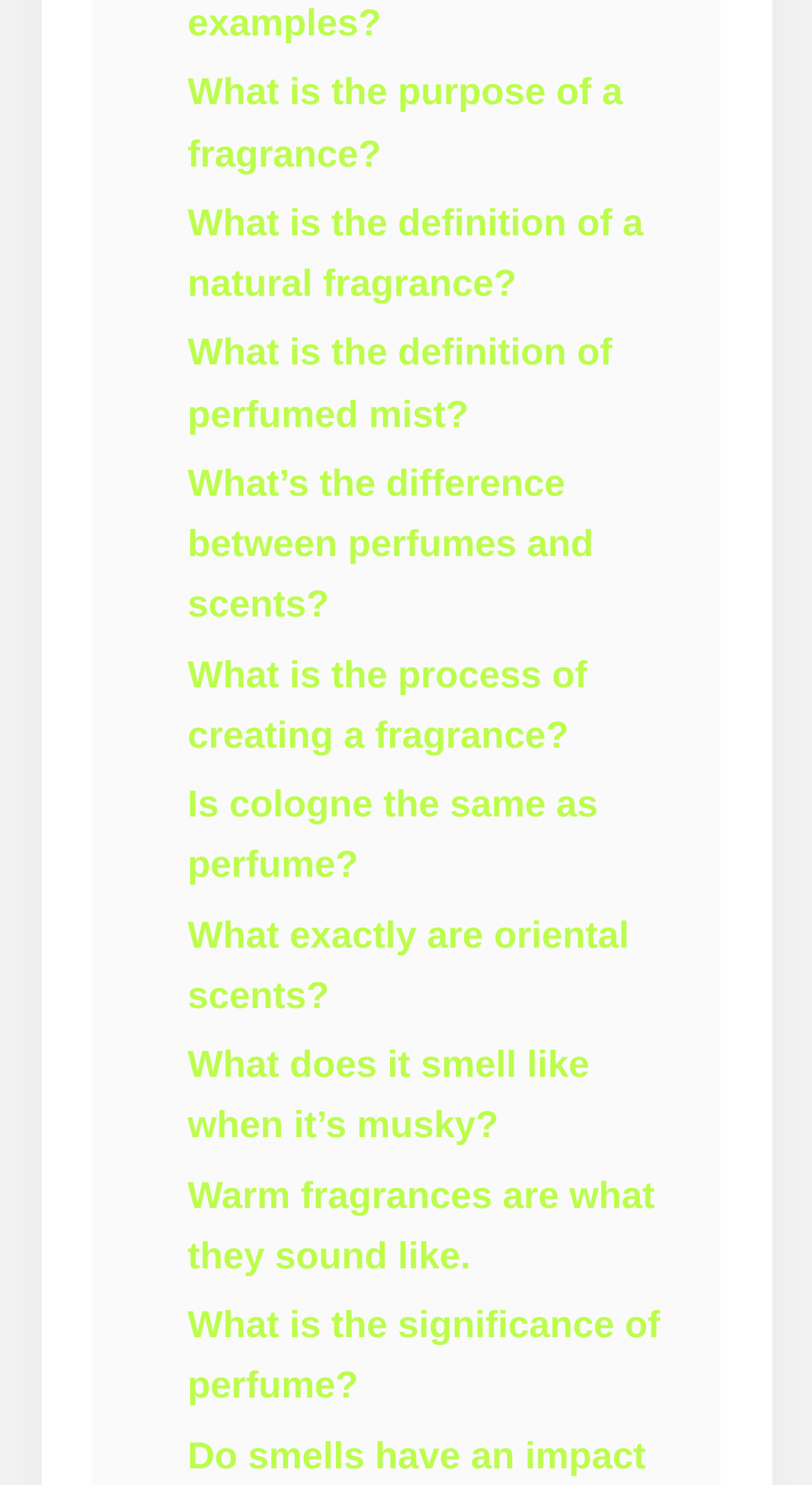Are all links related to fragrances?
Answer the question with a detailed and thorough explanation.

After examining the OCR text of each link, I can see that all of them are related to fragrances, perfumes, or scents. The topics range from definitions and differences to processes and characteristics of fragrances.